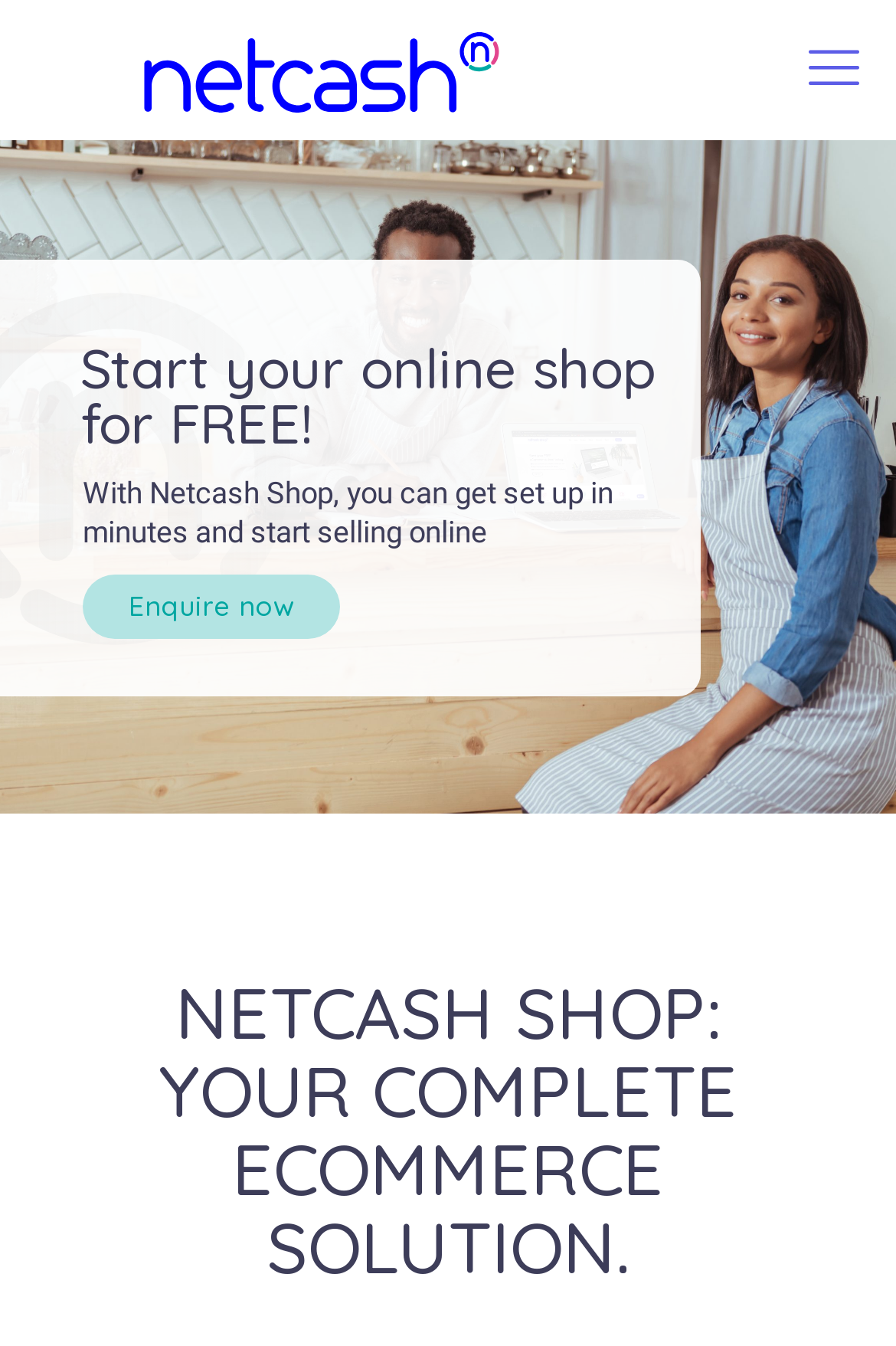What is the purpose of the 'Enquire now' link?
Refer to the image and answer the question using a single word or phrase.

To enquire about Netcash Shop